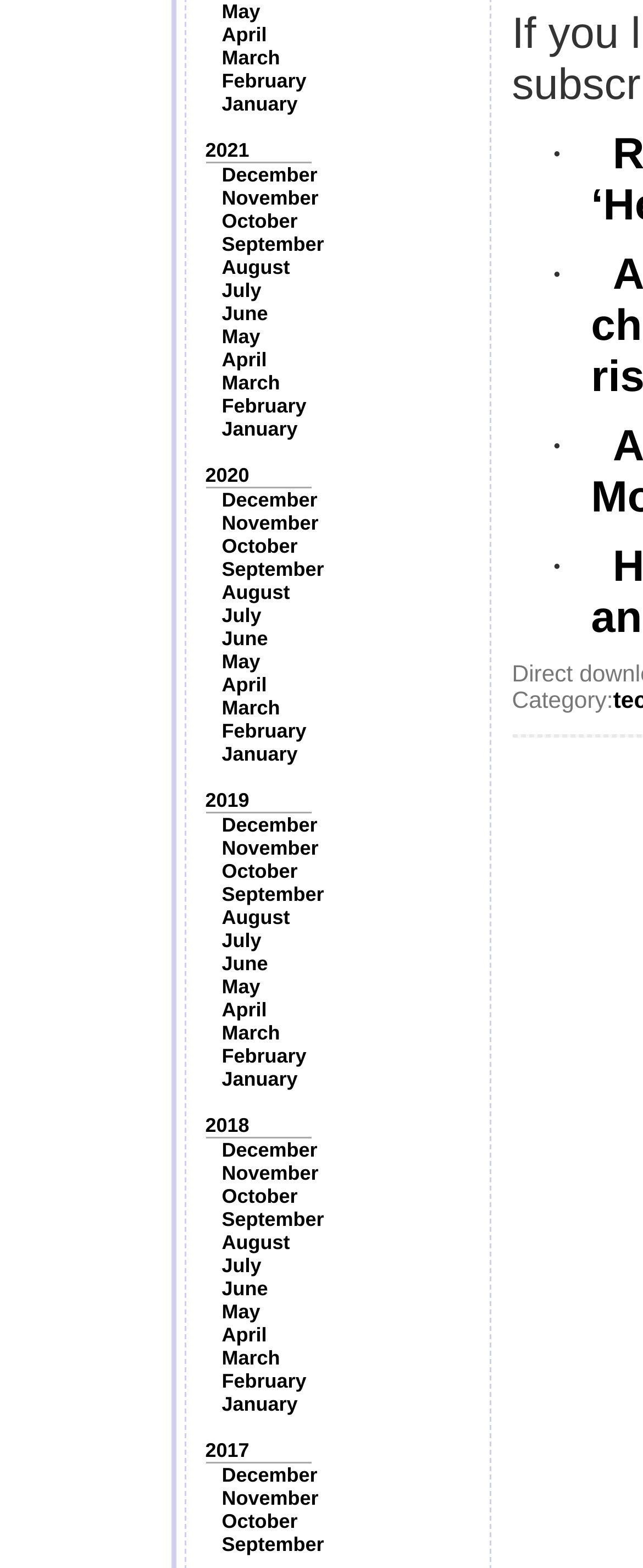Answer the question below using just one word or a short phrase: 
What is the earliest year listed?

2017